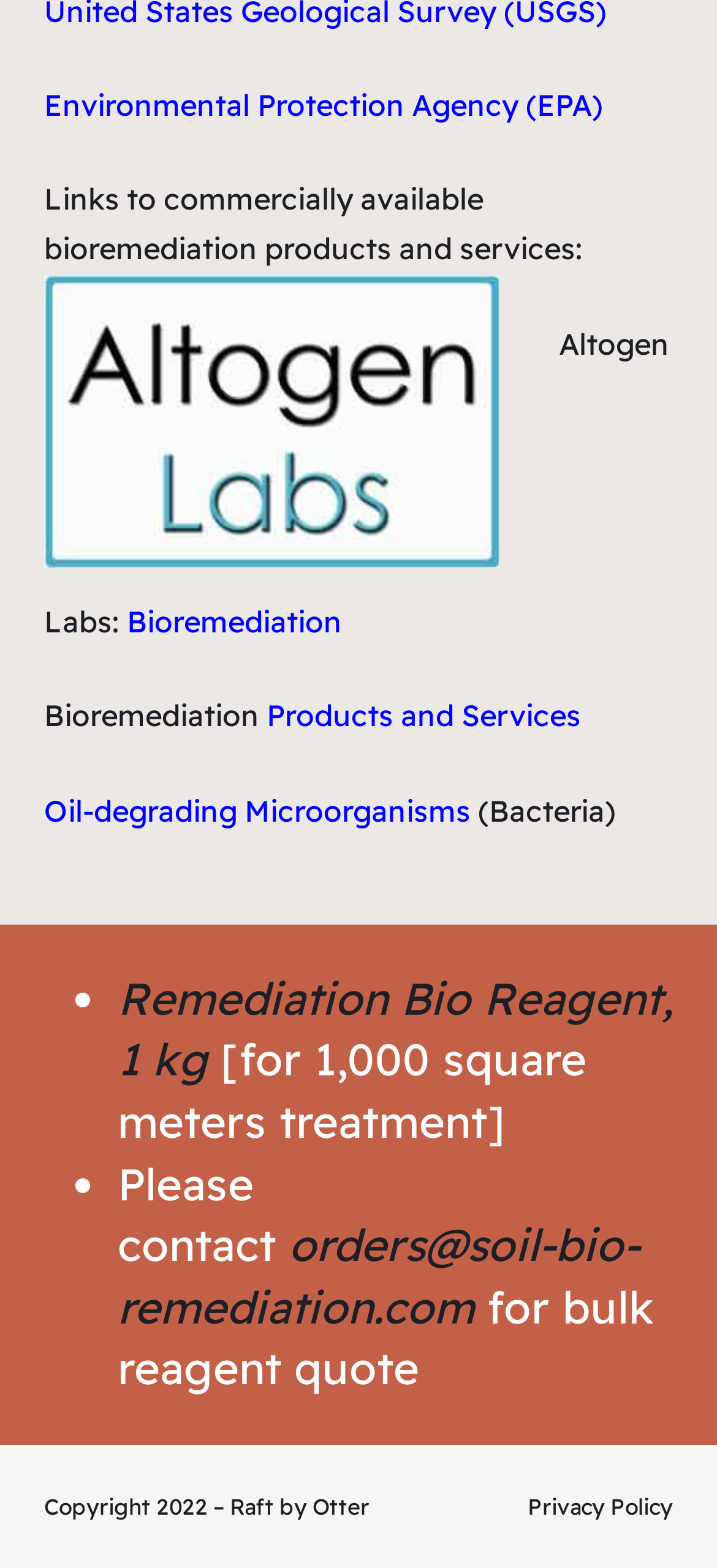Answer the question with a brief word or phrase:
What is the name of the product offered by Altogen Labs?

Remediation Bio Reagent